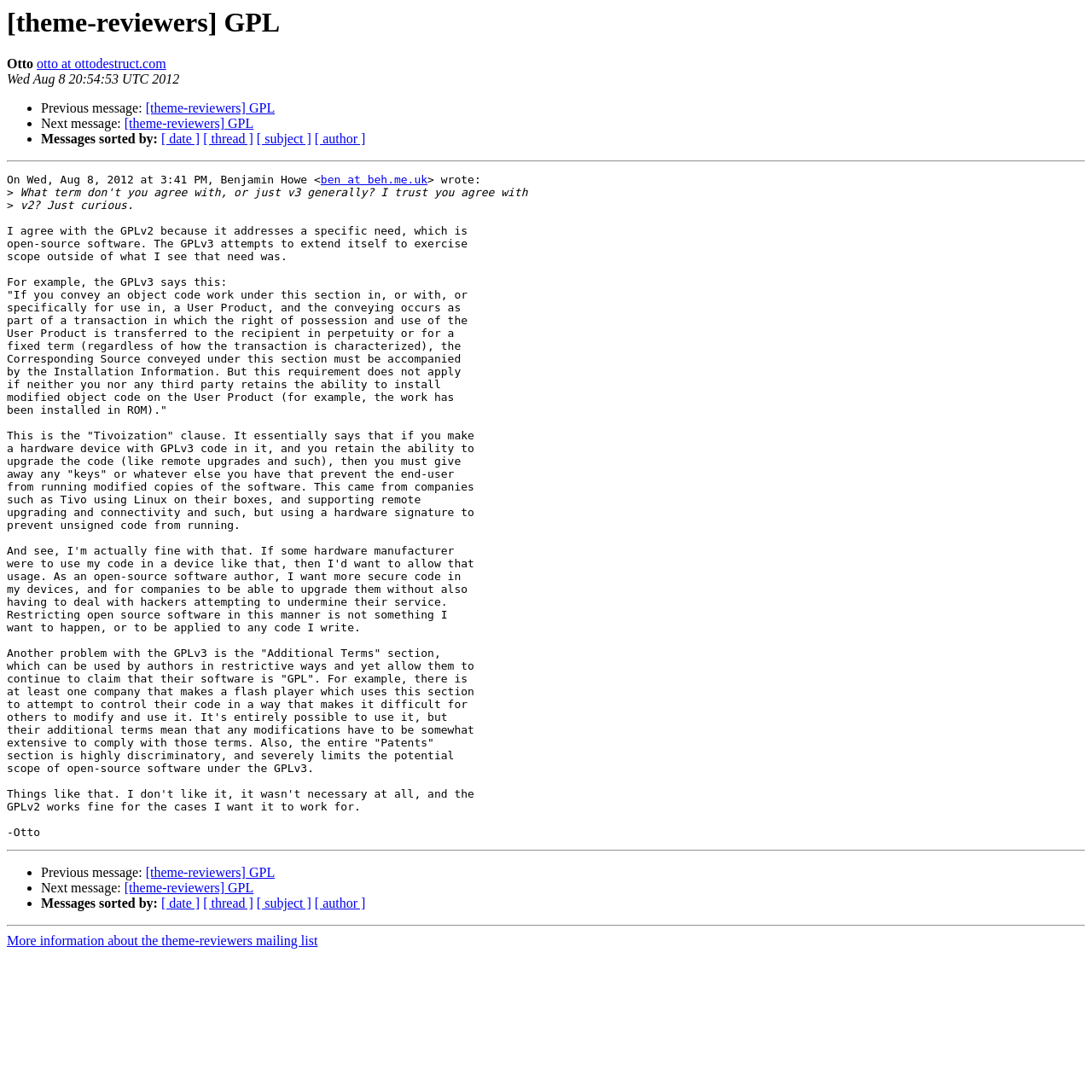Find the bounding box coordinates for the area that must be clicked to perform this action: "Click on the link to sort messages by date".

[0.148, 0.121, 0.183, 0.134]